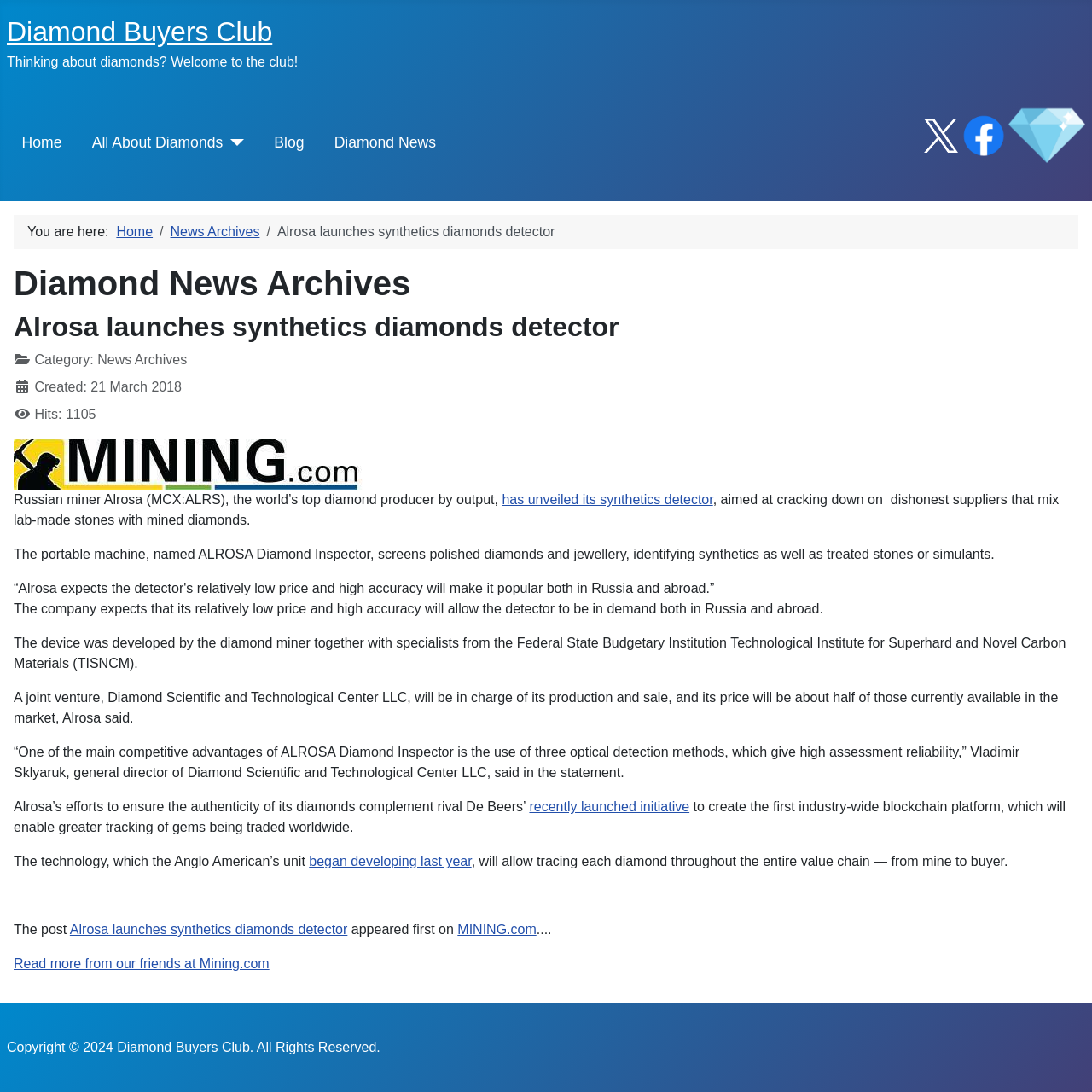Please identify the bounding box coordinates for the region that you need to click to follow this instruction: "Go back to the top of the page".

[0.958, 0.955, 0.988, 0.988]